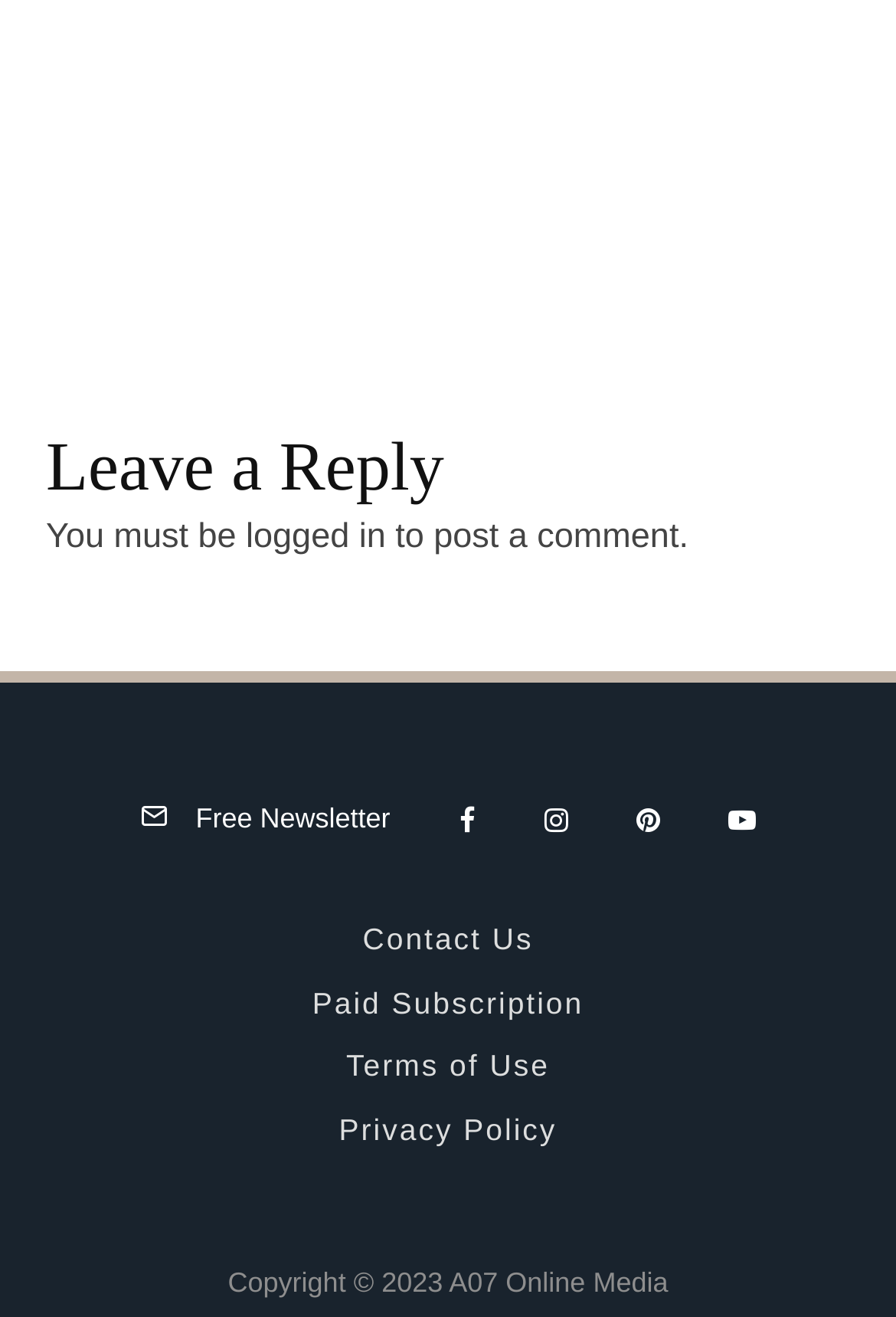What social media platforms are available?
Can you provide an in-depth and detailed response to the question?

The links 'Facebook', 'Instagram', 'Pinterest', and 'YouTube' are present on the webpage, indicating that these social media platforms are available.